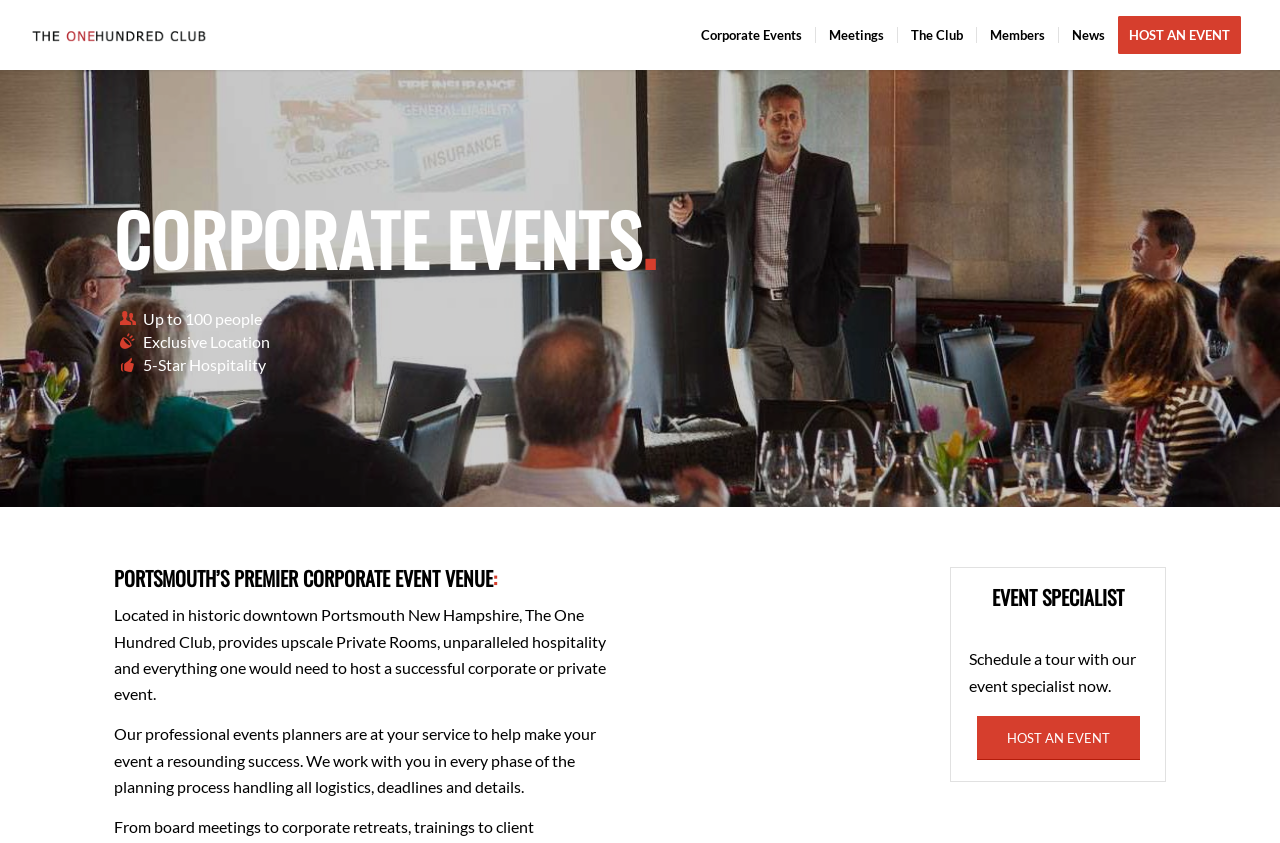Kindly determine the bounding box coordinates of the area that needs to be clicked to fulfill this instruction: "login to the system".

None